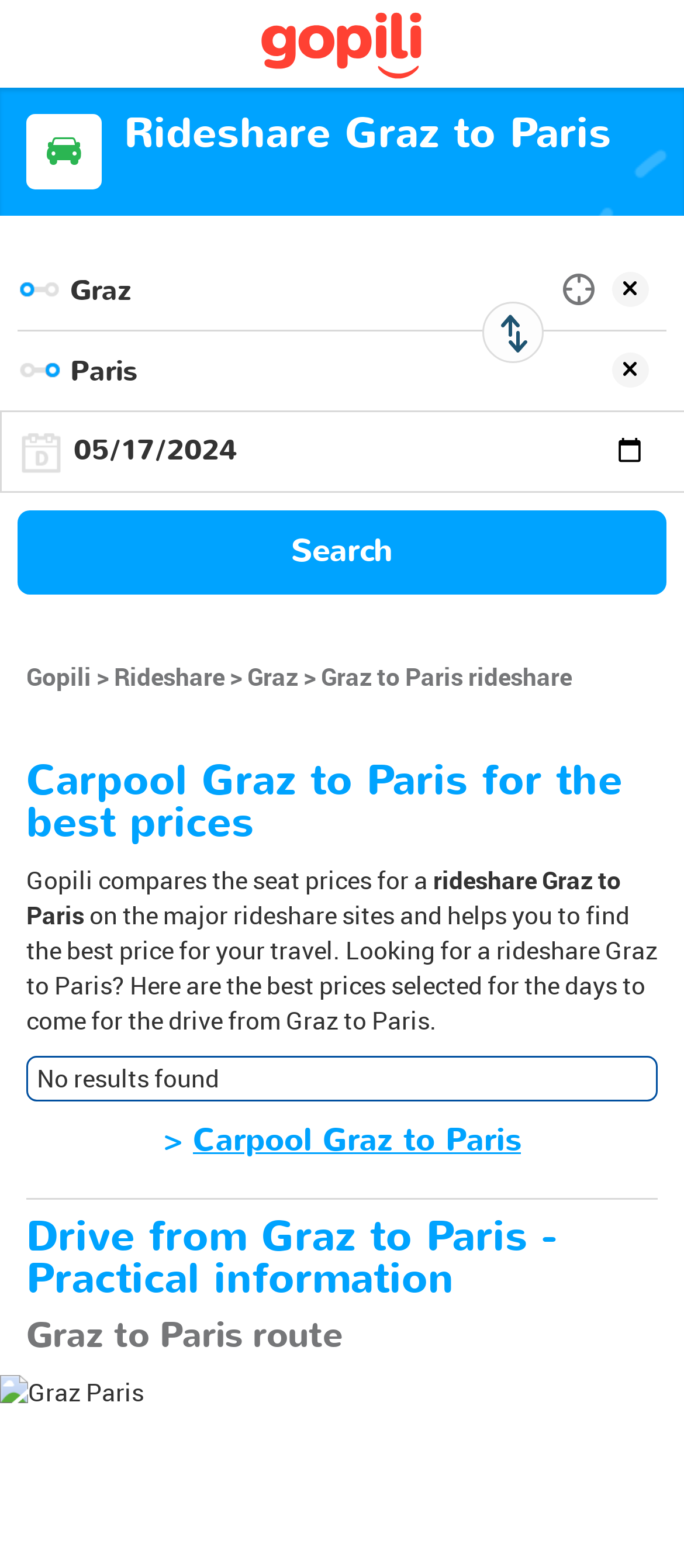Return the bounding box coordinates of the UI element that corresponds to this description: "Graz". The coordinates must be given as four float numbers in the range of 0 and 1, [left, top, right, bottom].

[0.362, 0.42, 0.444, 0.441]